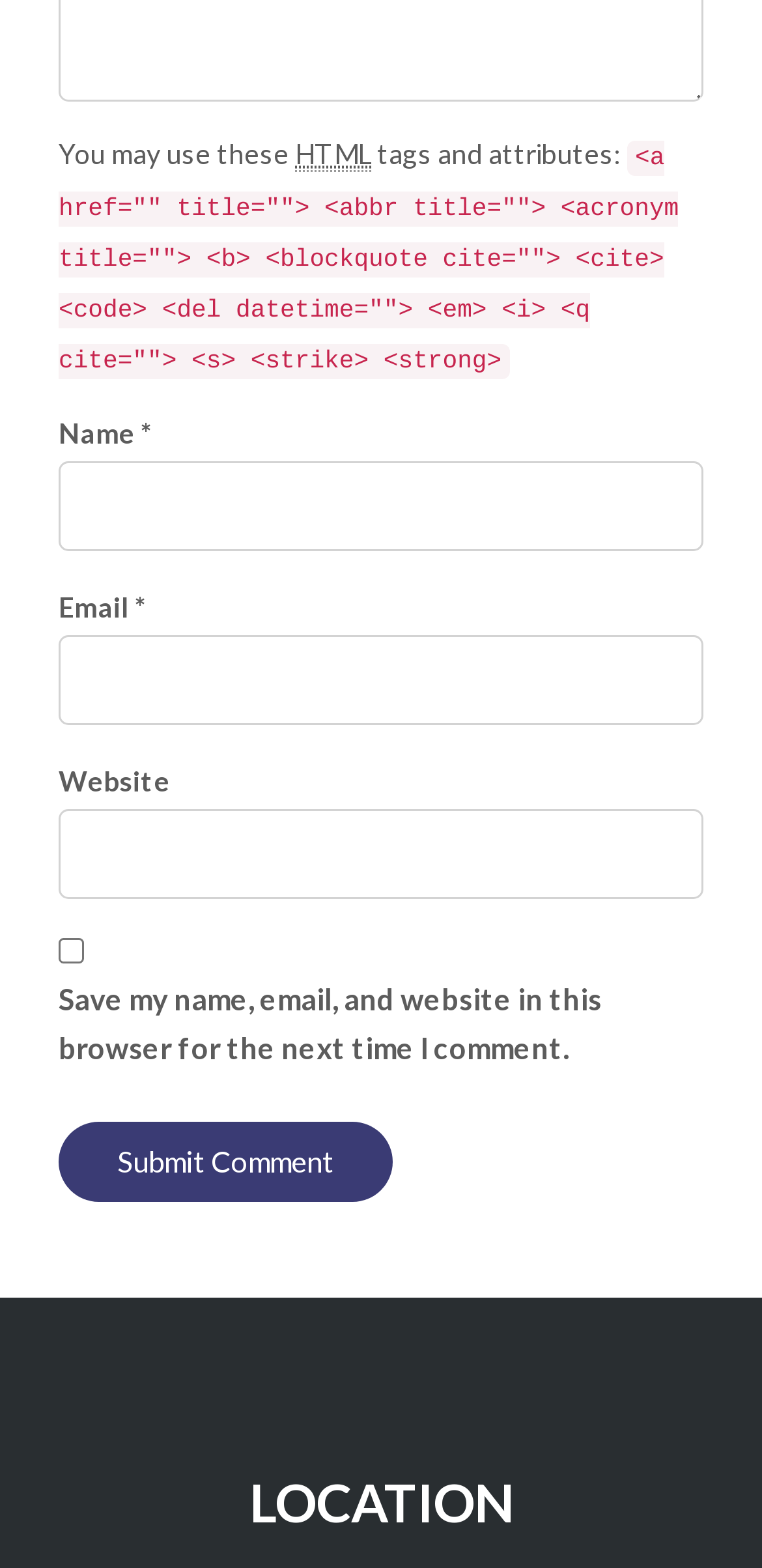Please determine the bounding box coordinates for the UI element described as: "parent_node: Name * name="author"".

[0.077, 0.294, 0.923, 0.351]